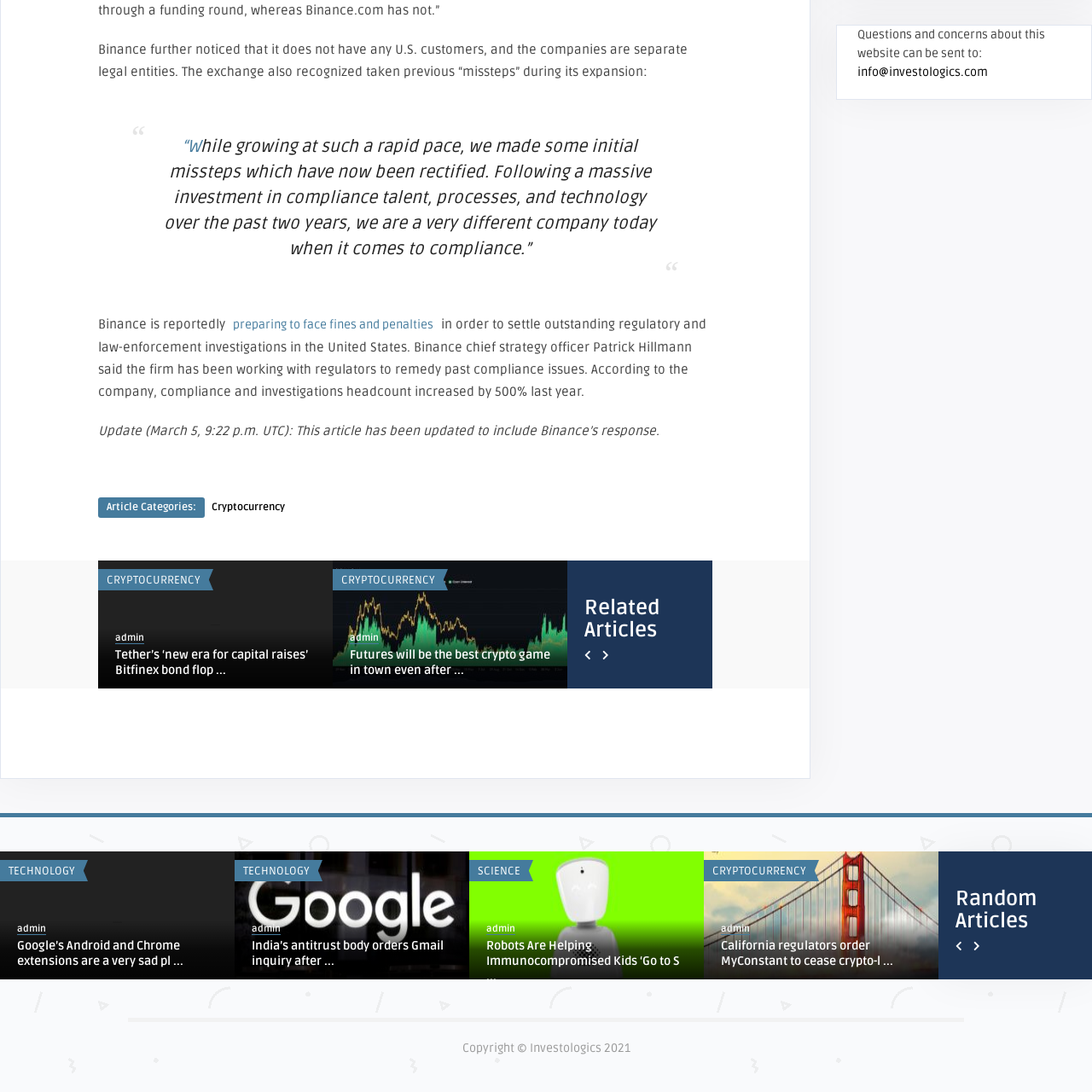Offer an in-depth caption for the image content enclosed by the red border.

The image features a simplistic icon depicting a document or article image, characterized by a minimalist design. This icon is likely associated with various online articles, highlighting the digital nature of information consumption. Accompanying the image is text that addresses Binance's ongoing efforts to address regulatory challenges, including fines and compliance issues in the United States. The article further discusses the company's significant increase in compliance personnel, acknowledging past missteps and emphasizing their commitment to improved practices and successful engagement with regulators. Overall, the image serves as a visual representation related to the context of cryptocurrency and regulatory compliance discourse.